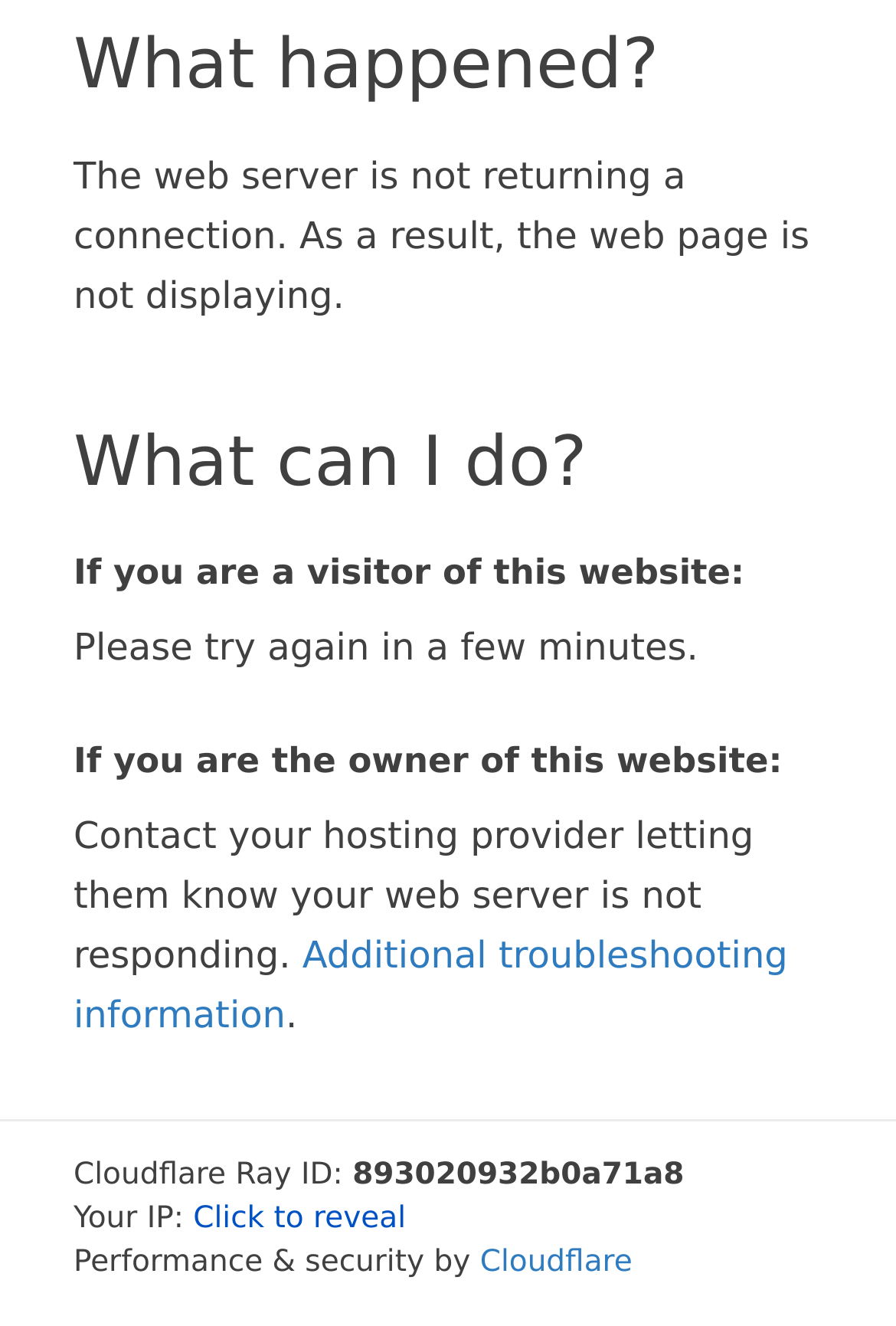What is the reason for the webpage not displaying?
Using the information presented in the image, please offer a detailed response to the question.

The webpage is not displaying because the web server is not returning a connection, as stated in the StaticText element with the text 'The web server is not returning a connection. As a result, the web page is not displaying.'